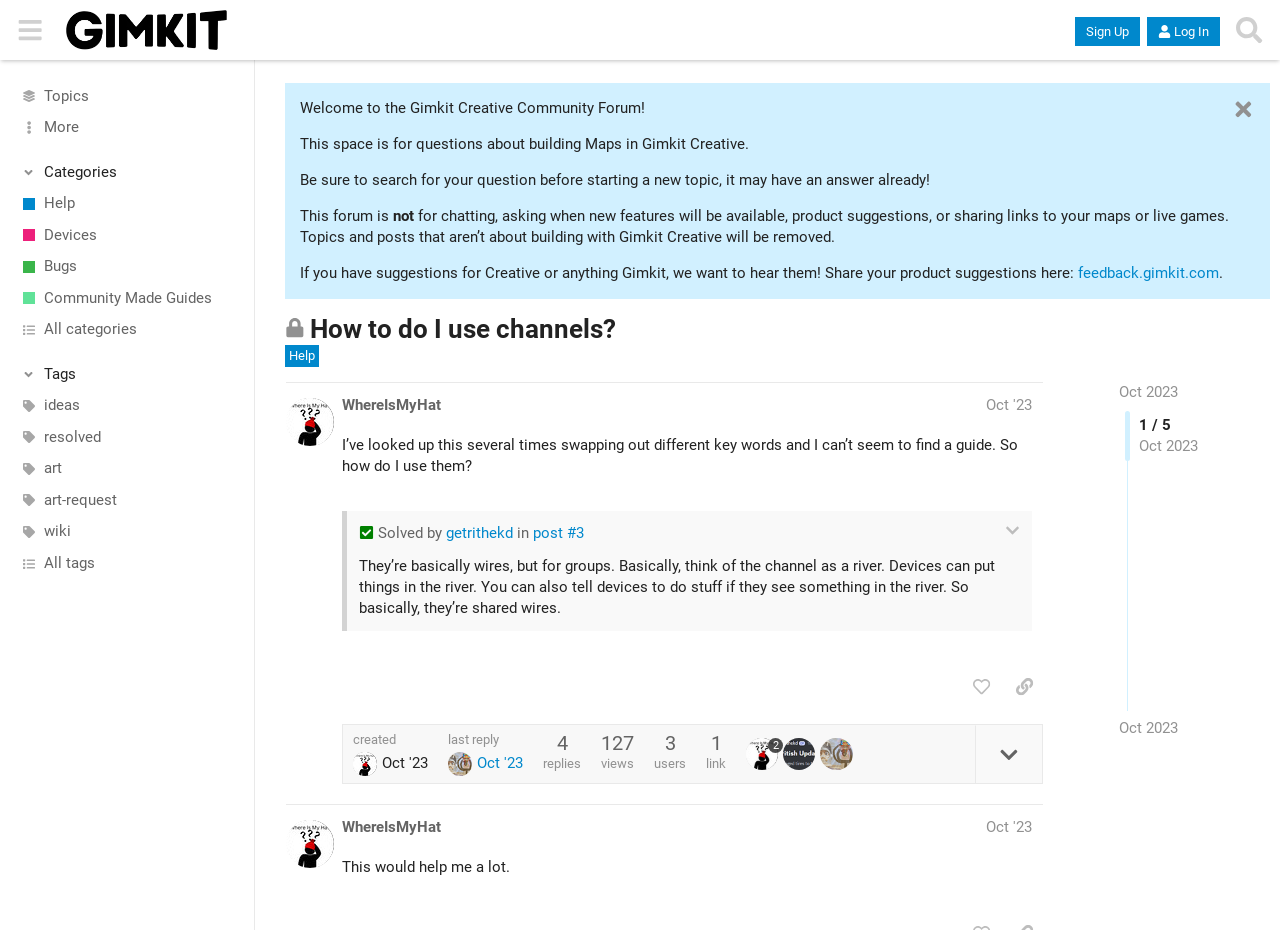Based on the element description: "More", identify the UI element and provide its bounding box coordinates. Use four float numbers between 0 and 1, [left, top, right, bottom].

[0.0, 0.12, 0.199, 0.154]